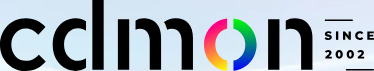What is the font style of the word 'SINCE'?
Please provide a single word or phrase as the answer based on the screenshot.

sleek, minimalist